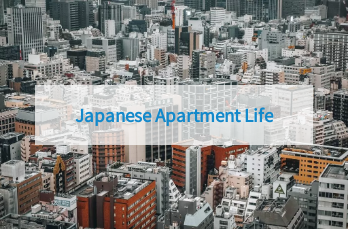Provide a one-word or one-phrase answer to the question:
What is the dominant architectural style in the image?

Modern with traditional elements